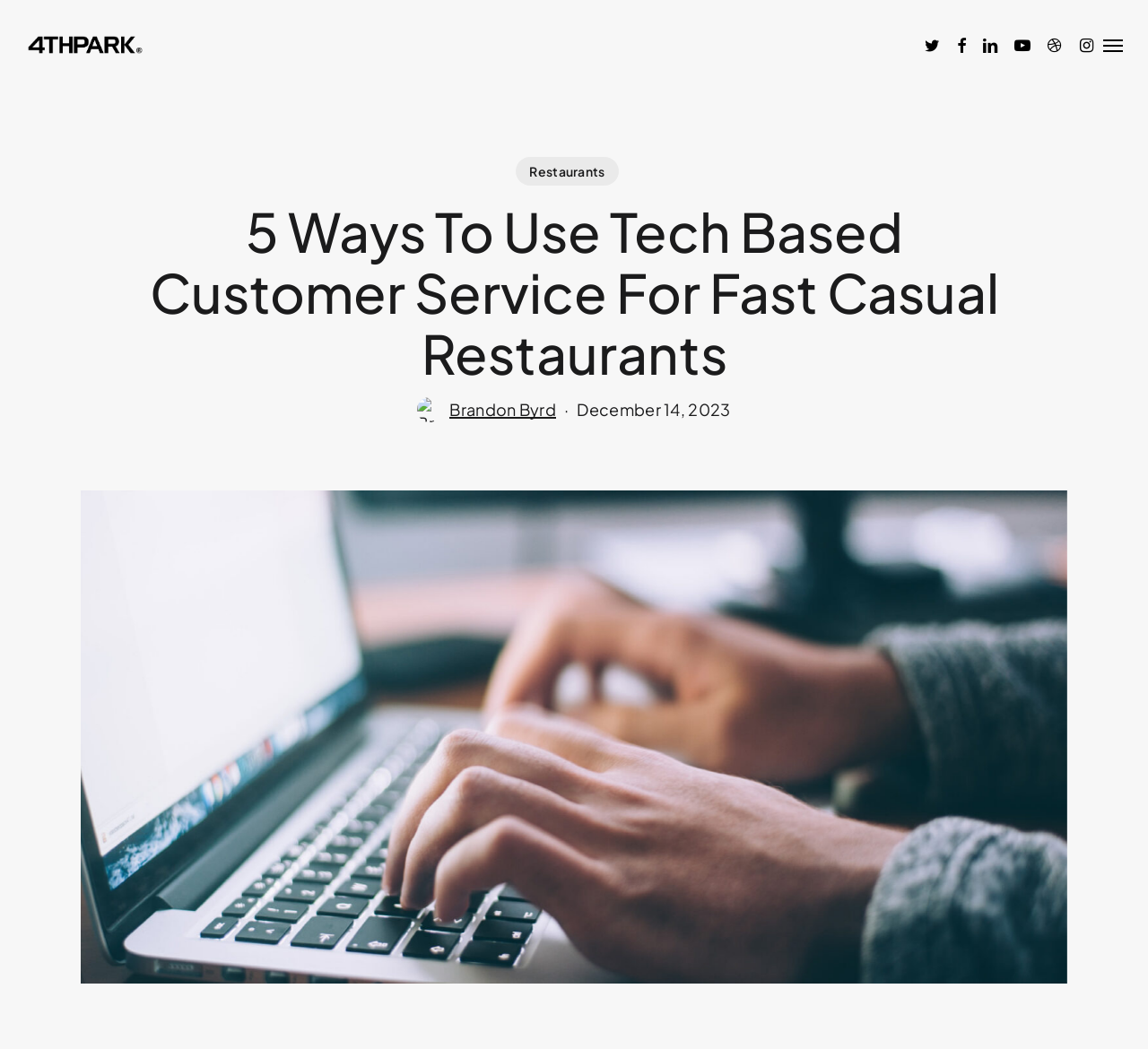Determine the bounding box coordinates of the clickable region to follow the instruction: "Go to the Restaurants page".

[0.449, 0.149, 0.539, 0.177]